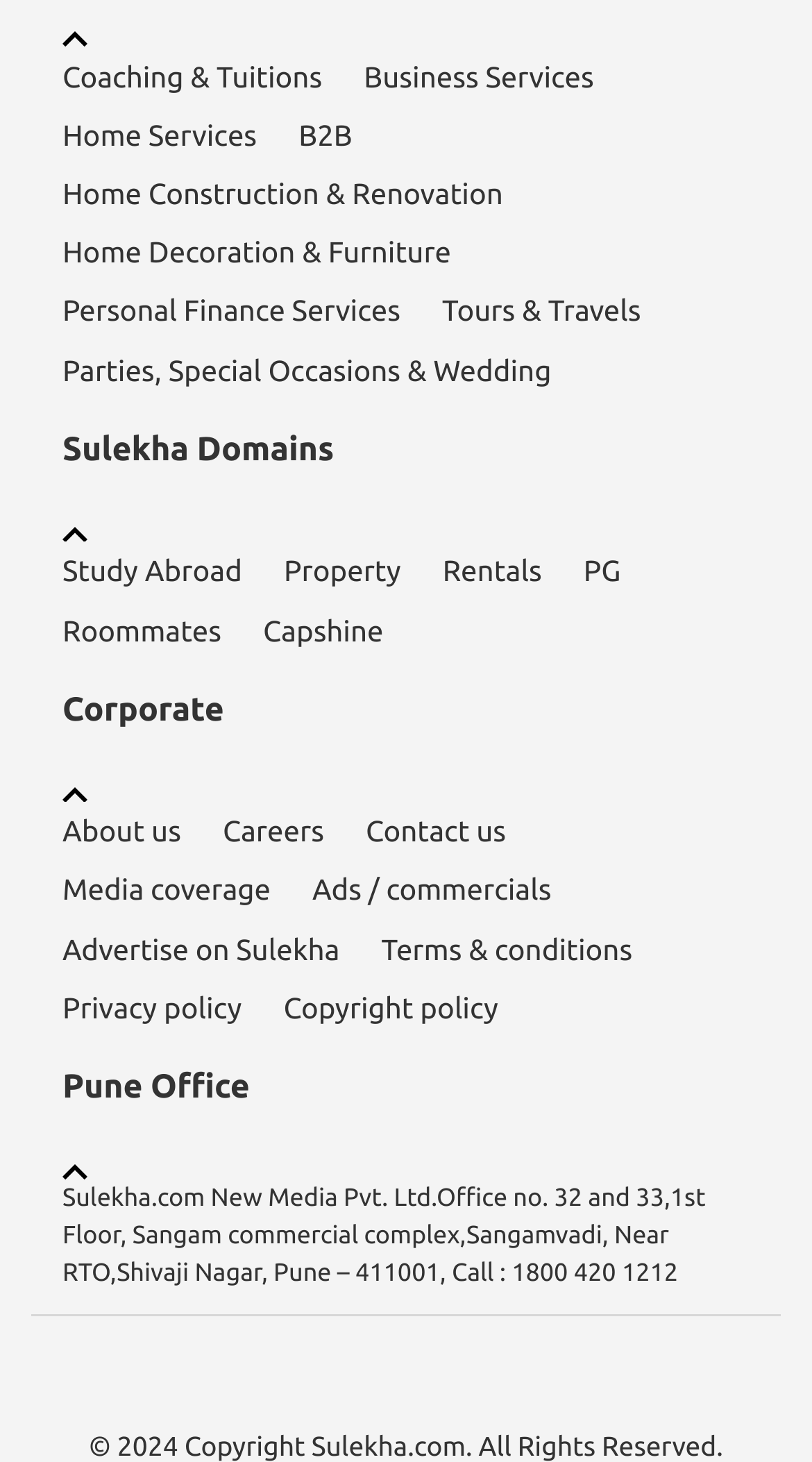Please locate the UI element described by "Parties, Special Occasions & Wedding" and provide its bounding box coordinates.

[0.077, 0.233, 0.679, 0.273]